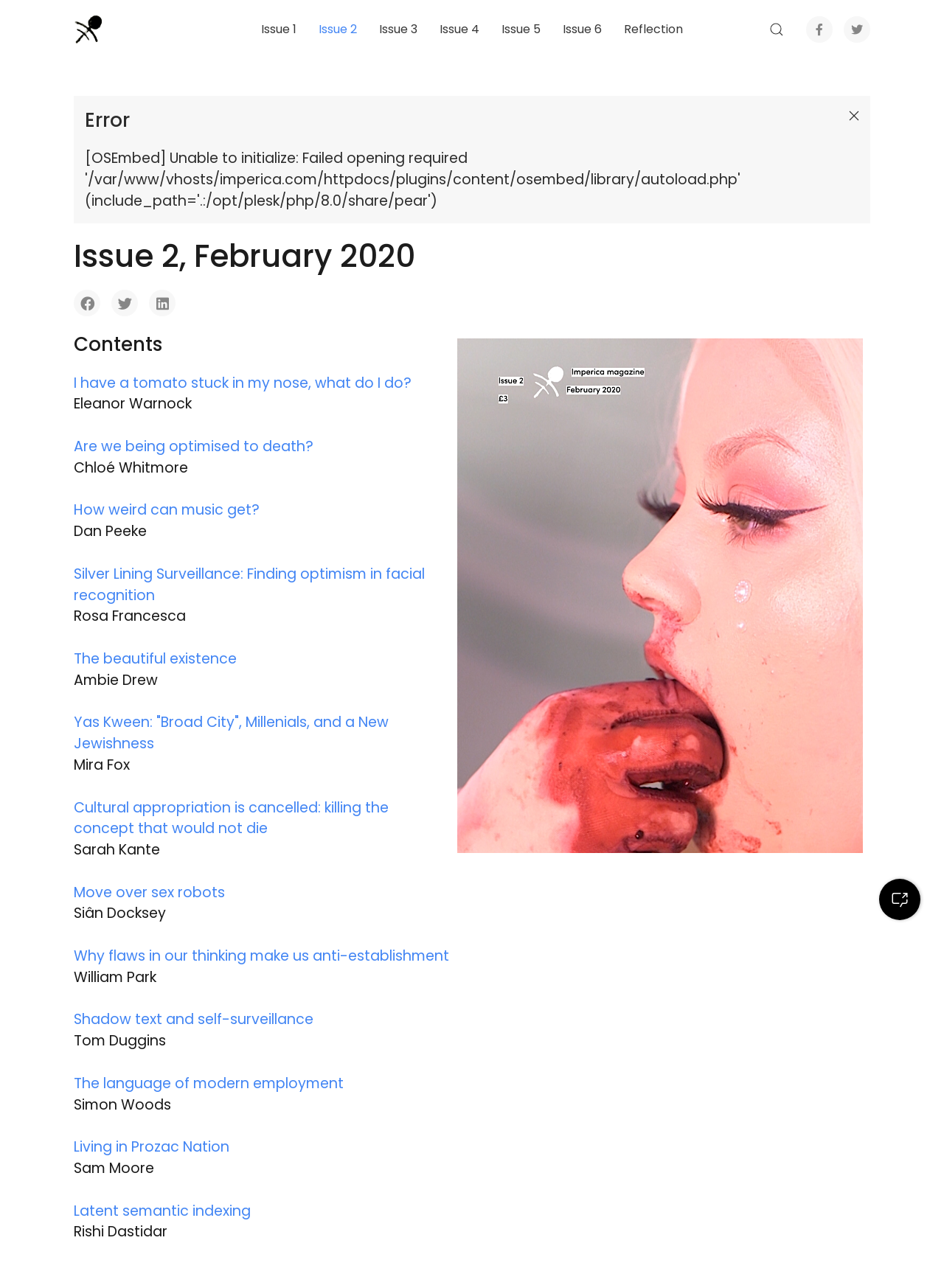Determine the bounding box coordinates (top-left x, top-left y, bottom-right x, bottom-right y) of the UI element described in the following text: Issue 5

[0.531, 0.0, 0.573, 0.046]